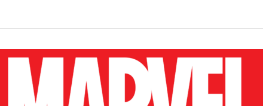Detail the scene depicted in the image with as much precision as possible.

The image features the iconic logo of Marvel, prominently displayed in bold red and white colors. The word "MARVEL" is clearly legible, reflecting the brand's strong identity in the entertainment industry, particularly in comic books and superhero movies. This logo represents a vast universe filled with beloved characters, epic storylines, and a dedicated fanbase. Marvel's distinctive style and branding contribute to its status as a cultural phenomenon, known for its thrilling adventures and hero journeys that resonate with audiences of all ages.